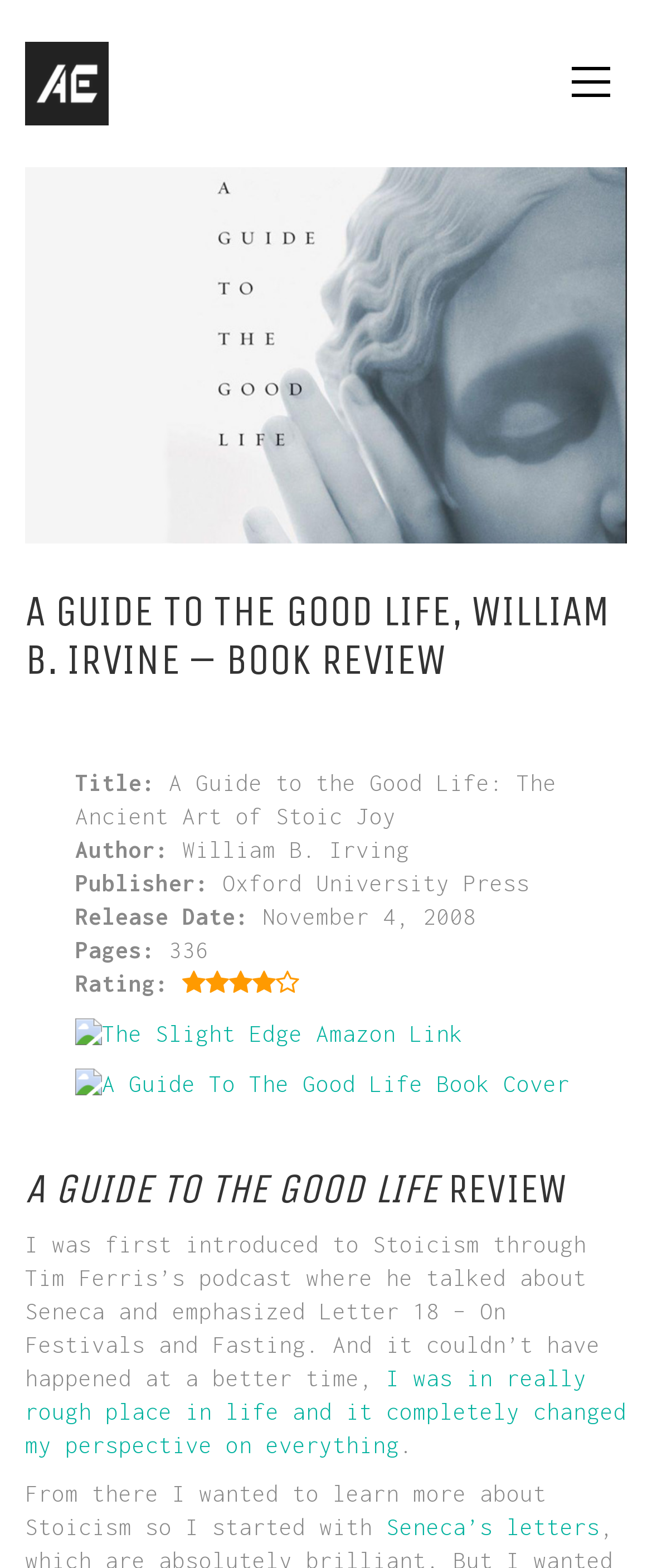Please specify the bounding box coordinates in the format (top-left x, top-left y, bottom-right x, bottom-right y), with all values as floating point numbers between 0 and 1. Identify the bounding box of the UI element described by: February 2023

None